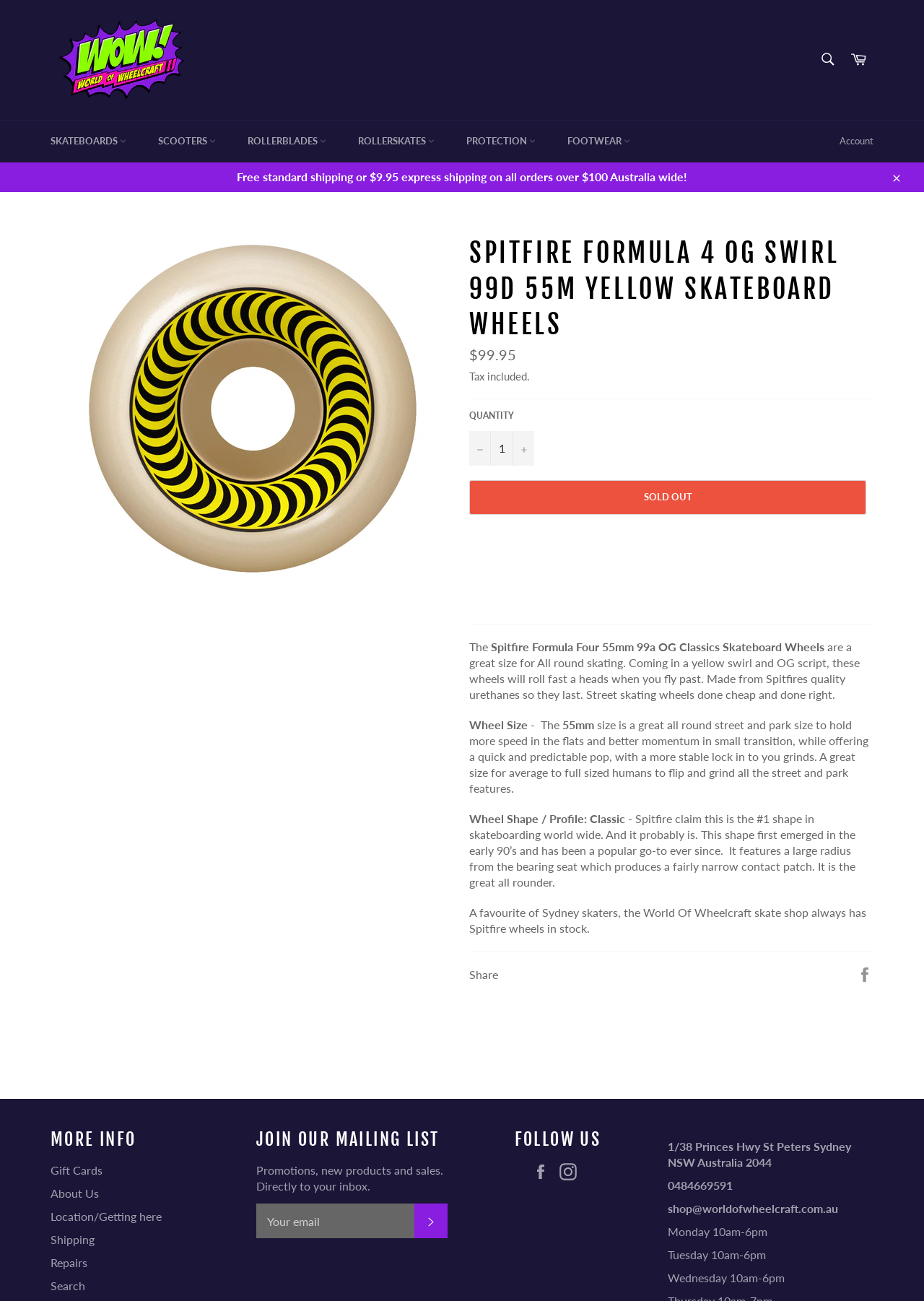Identify the bounding box for the described UI element: "Instagram".

[0.605, 0.894, 0.632, 0.908]